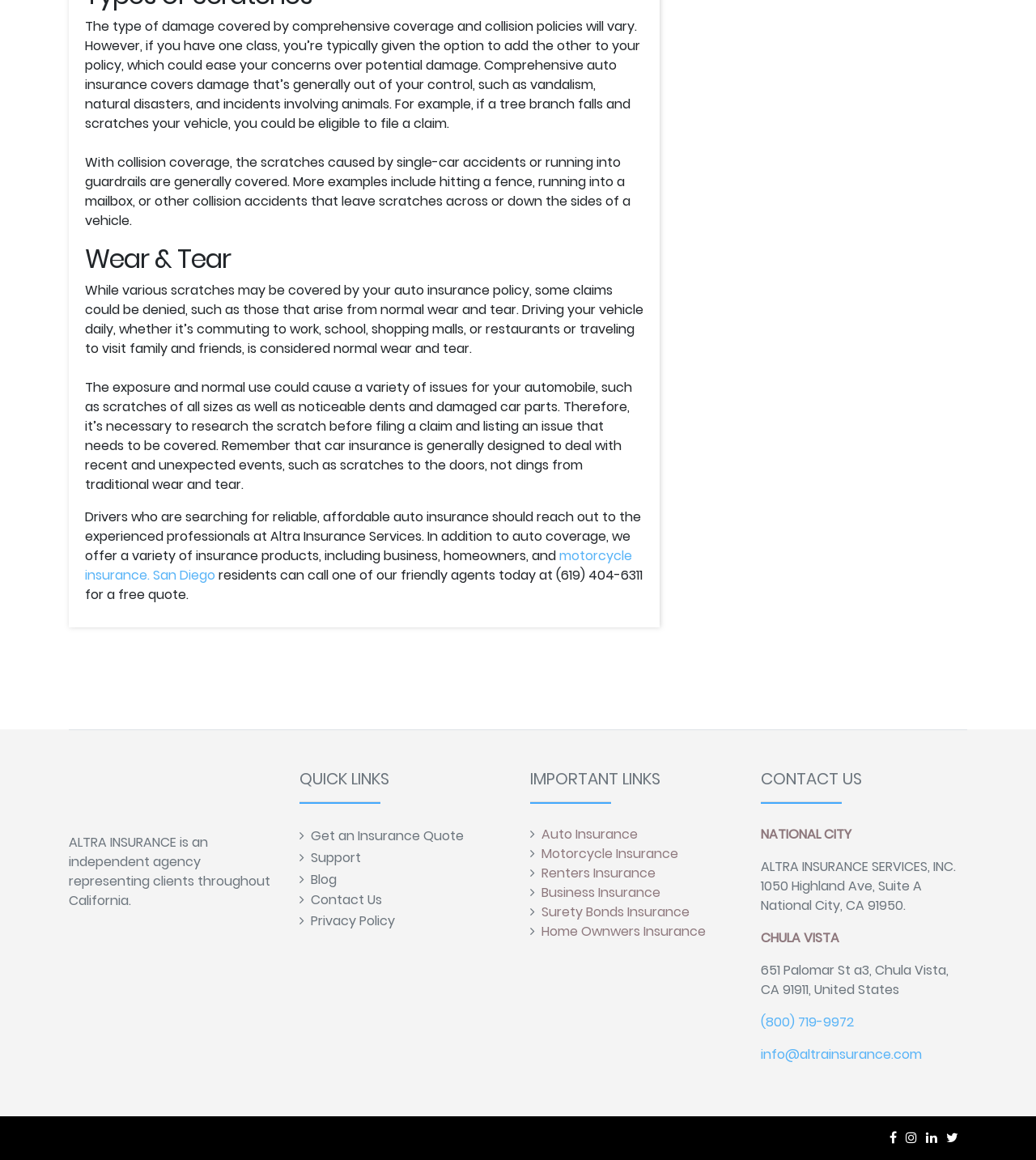Using the provided description: "motorcycle insurance. San Diego", find the bounding box coordinates of the corresponding UI element. The output should be four float numbers between 0 and 1, in the format [left, top, right, bottom].

[0.082, 0.471, 0.61, 0.504]